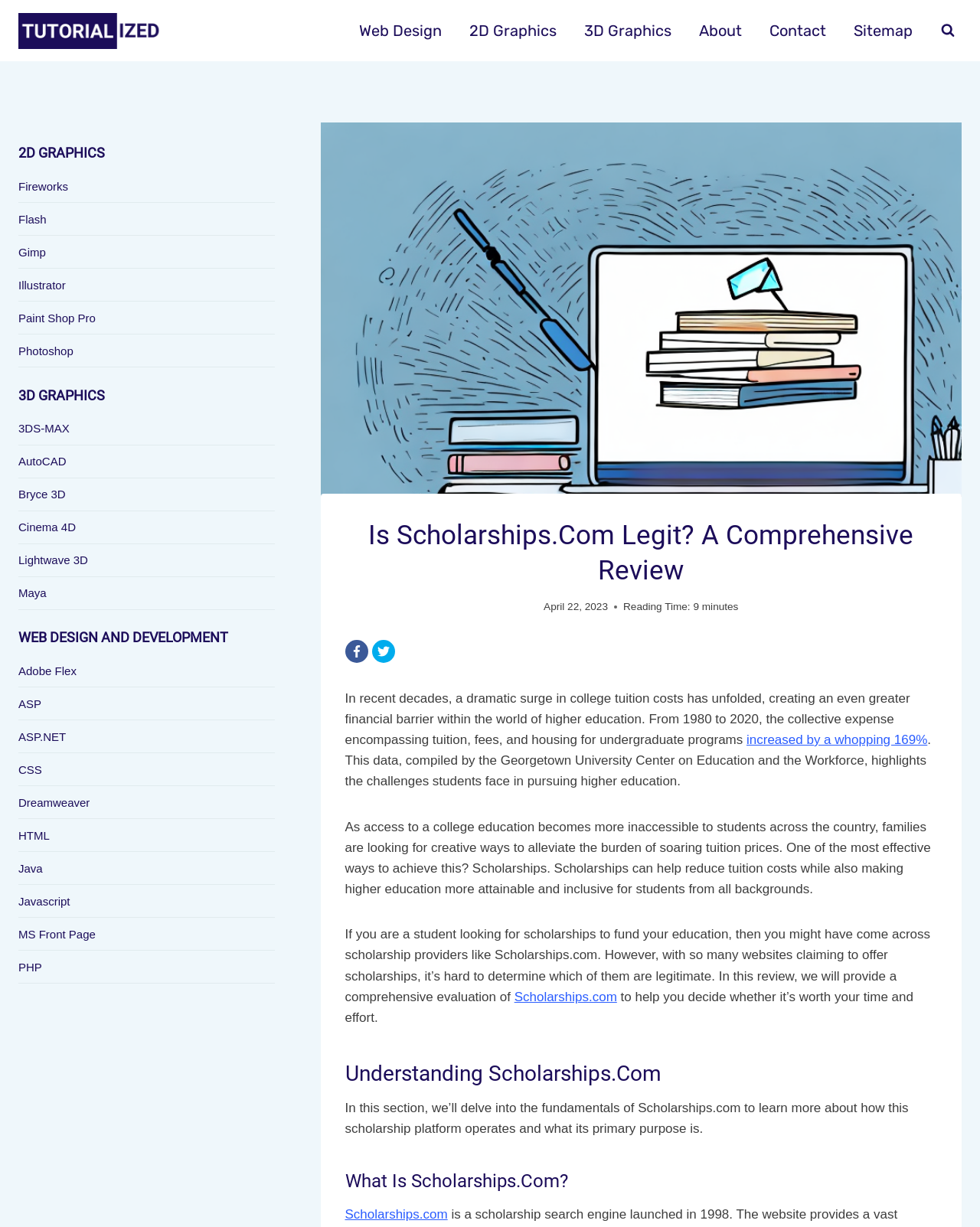Find the bounding box of the UI element described as follows: "About".

[0.699, 0.01, 0.771, 0.04]